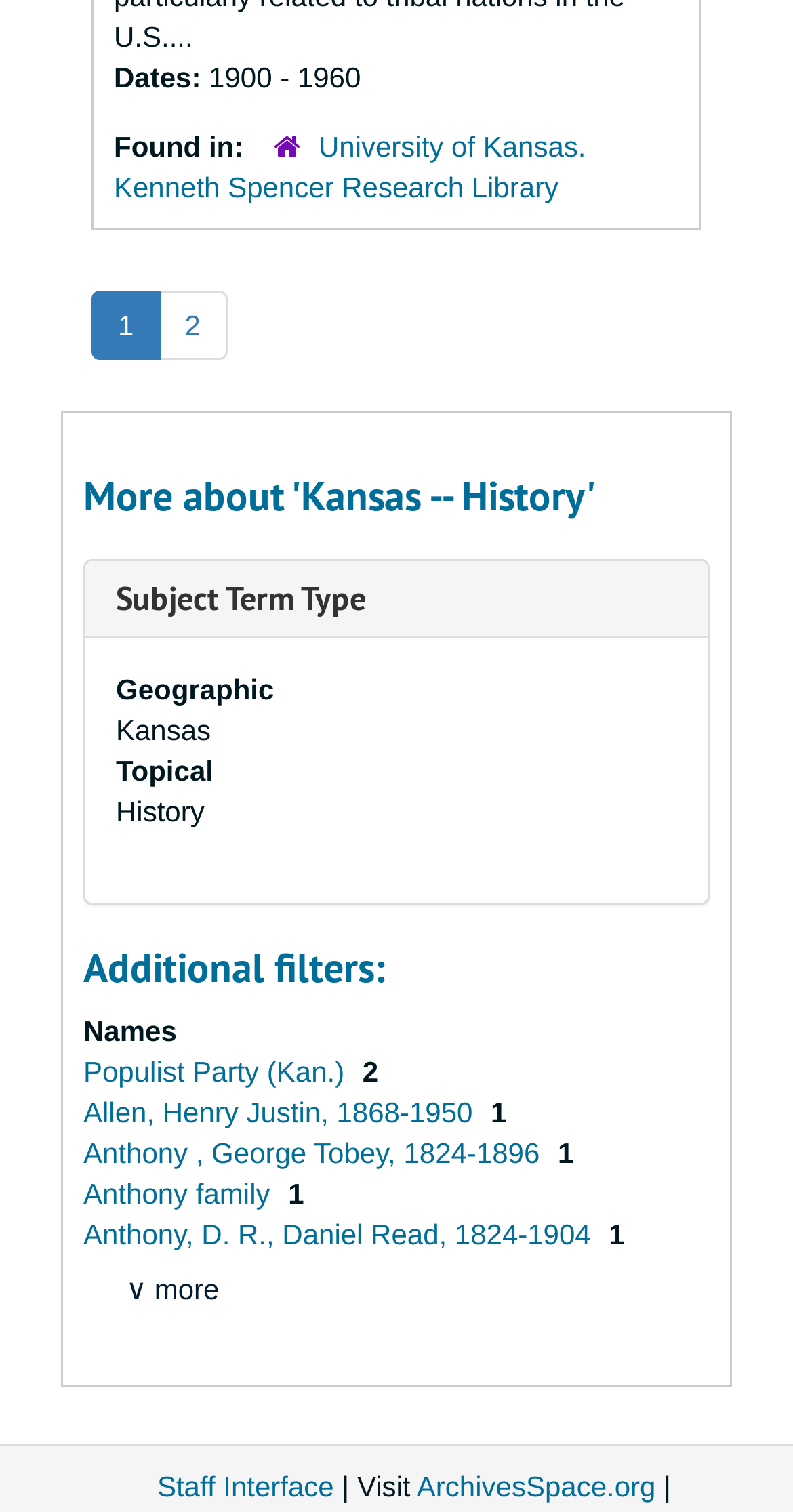What is the subject term type?
Please provide a single word or phrase as your answer based on the screenshot.

Geographic, Topical